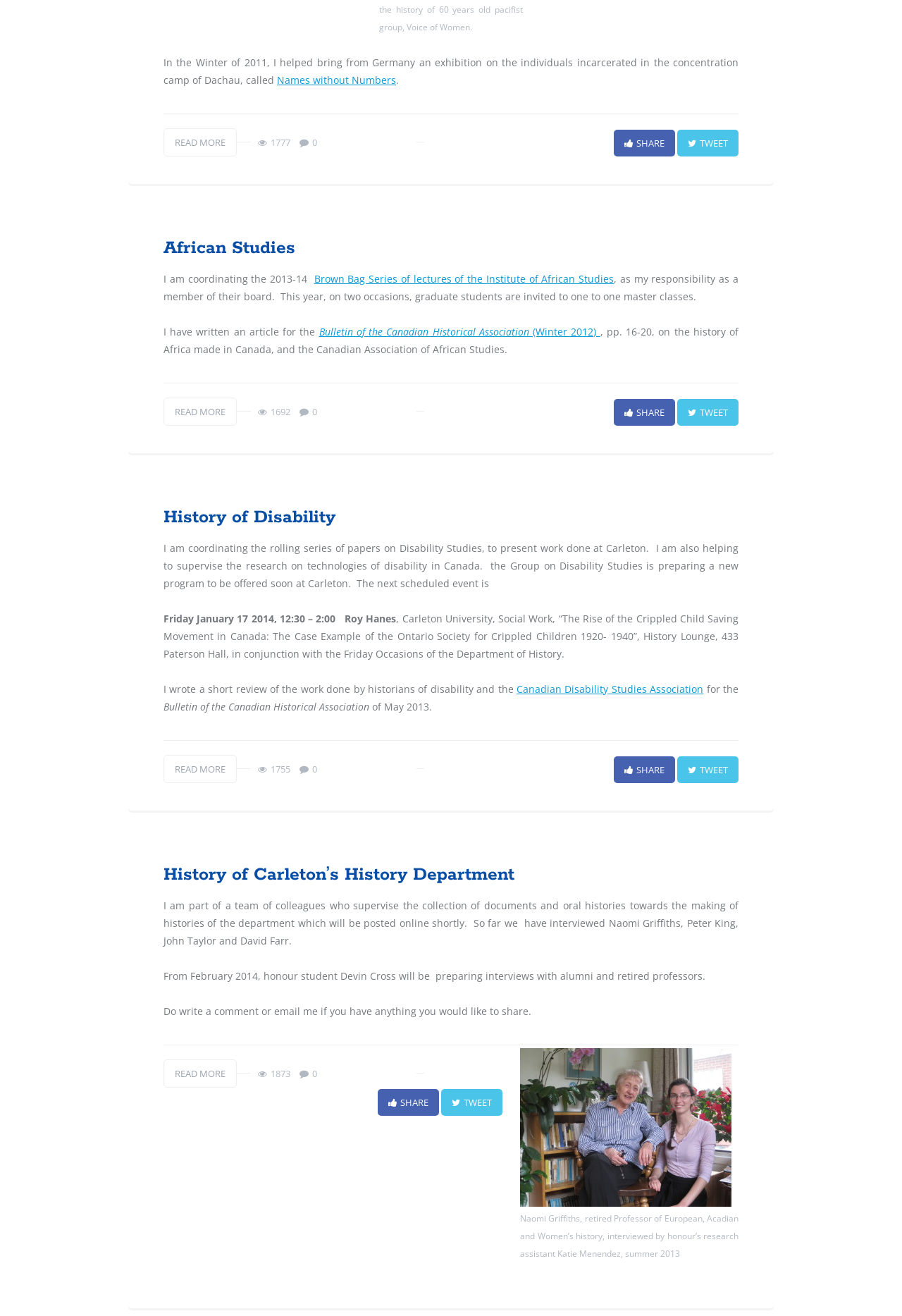Identify the bounding box of the UI element described as follows: "Language:". Provide the coordinates as four float numbers in the range of 0 to 1 [left, top, right, bottom].

None